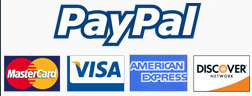How many payment method logos are shown?
Using the image, provide a concise answer in one word or a short phrase.

4